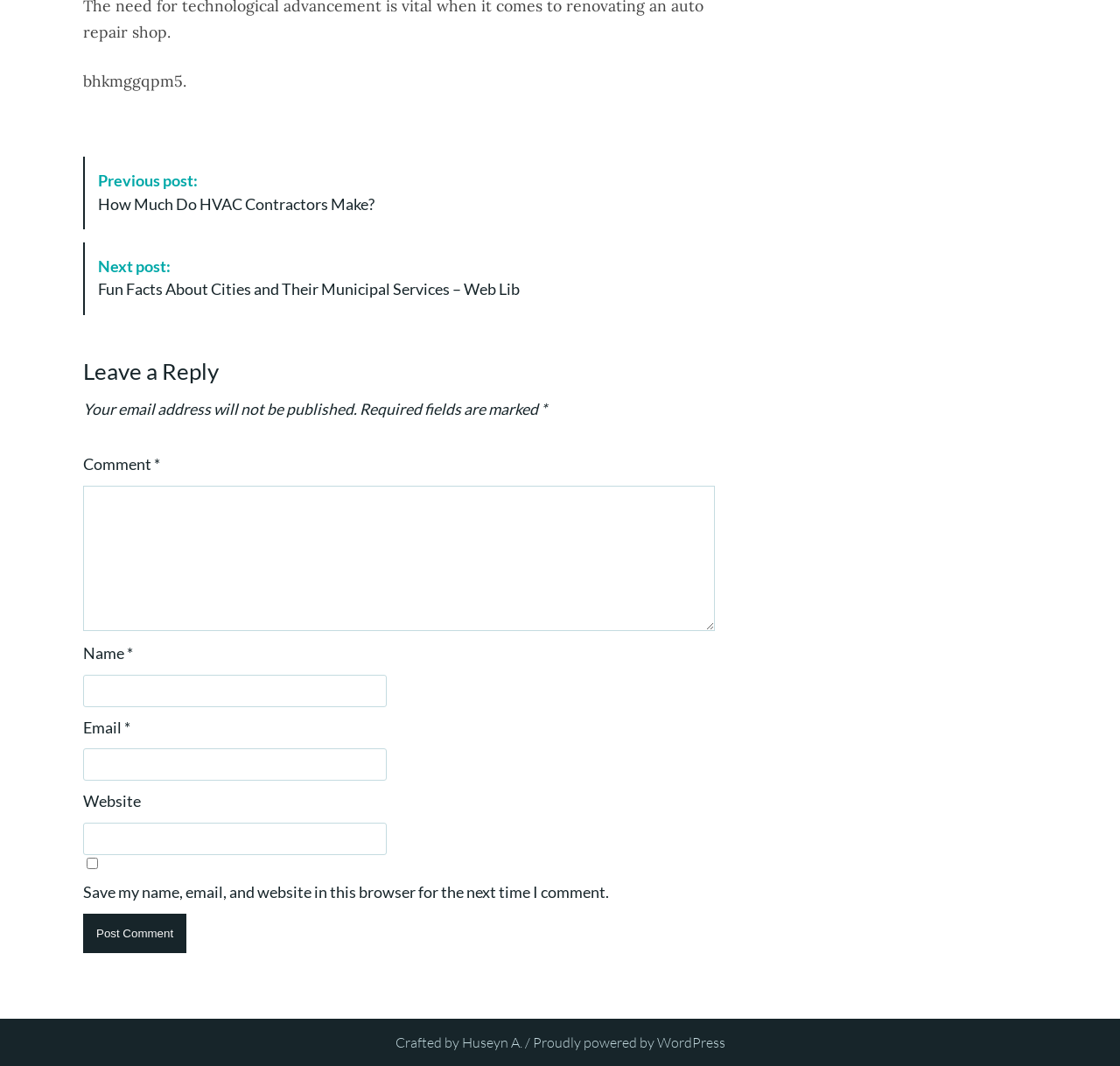Identify the bounding box coordinates for the UI element described by the following text: "parent_node: Email * aria-describedby="email-notes" name="email"". Provide the coordinates as four float numbers between 0 and 1, in the format [left, top, right, bottom].

[0.074, 0.702, 0.345, 0.733]